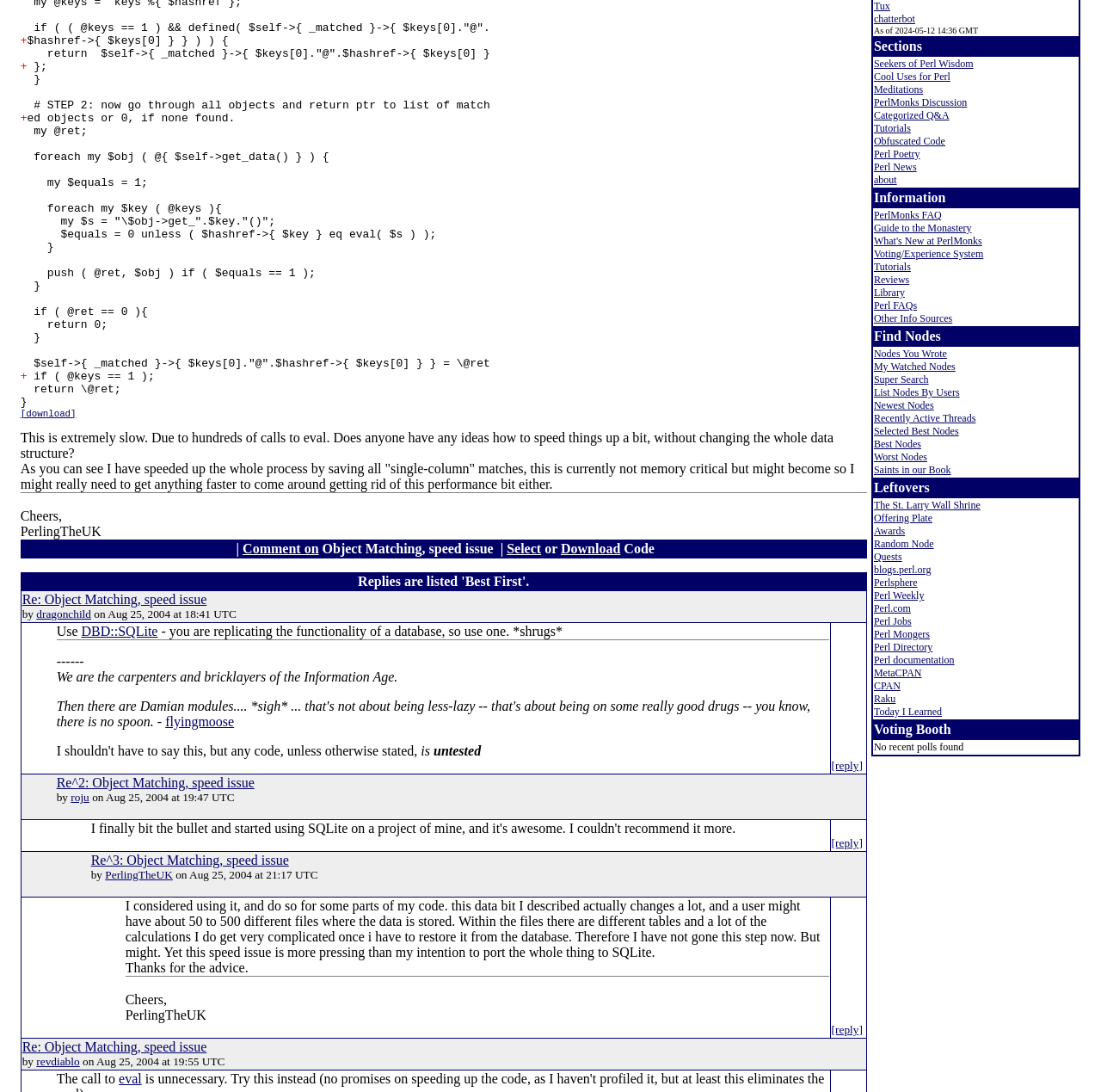For the given element description Perl FAQs, determine the bounding box coordinates of the UI element. The coordinates should follow the format (top-left x, top-left y, bottom-right x, bottom-right y) and be within the range of 0 to 1.

[0.794, 0.274, 0.833, 0.285]